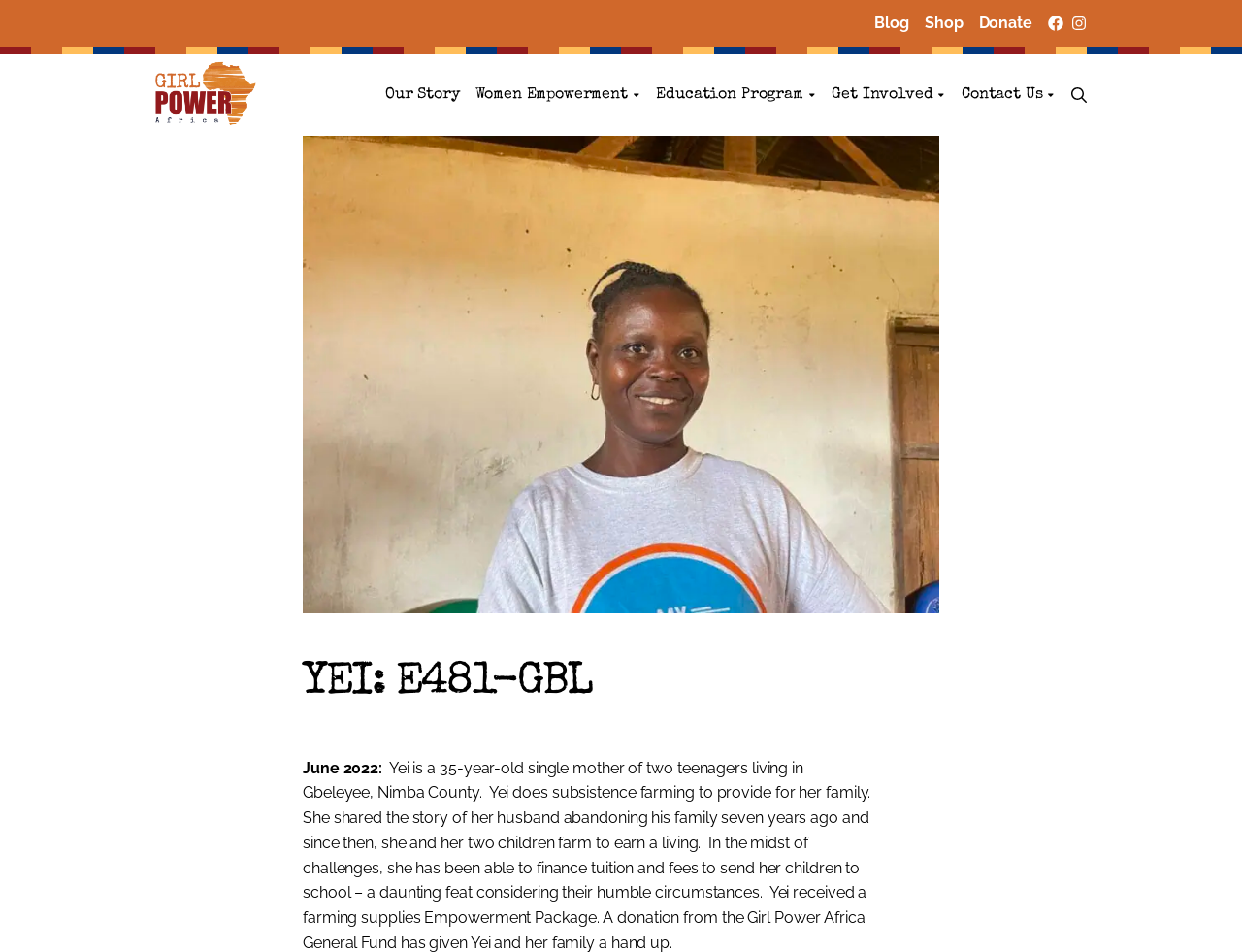Locate the bounding box coordinates of the element you need to click to accomplish the task described by this instruction: "Follow Girl Power Africa on Facebook".

[0.844, 0.016, 0.856, 0.033]